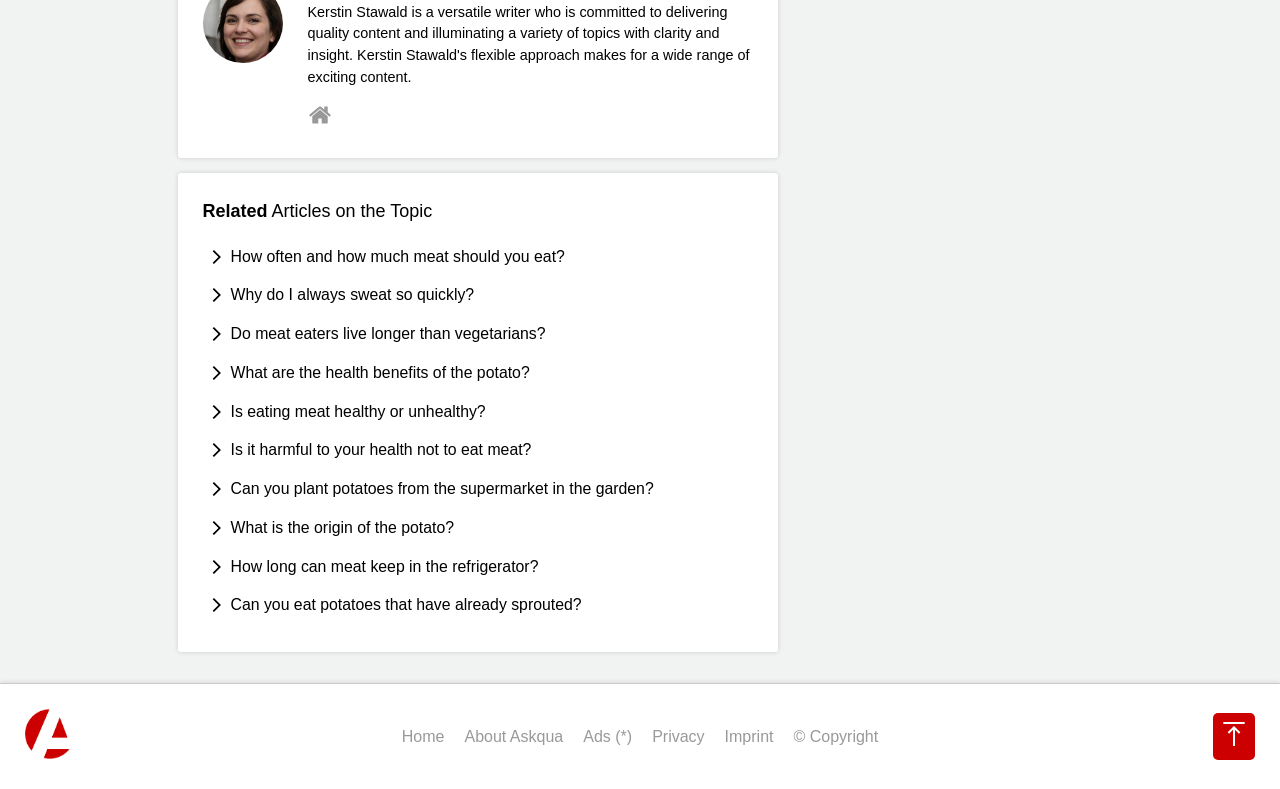Specify the bounding box coordinates of the area that needs to be clicked to achieve the following instruction: "Click on 'How often and how much meat should you eat?'".

[0.18, 0.31, 0.441, 0.34]